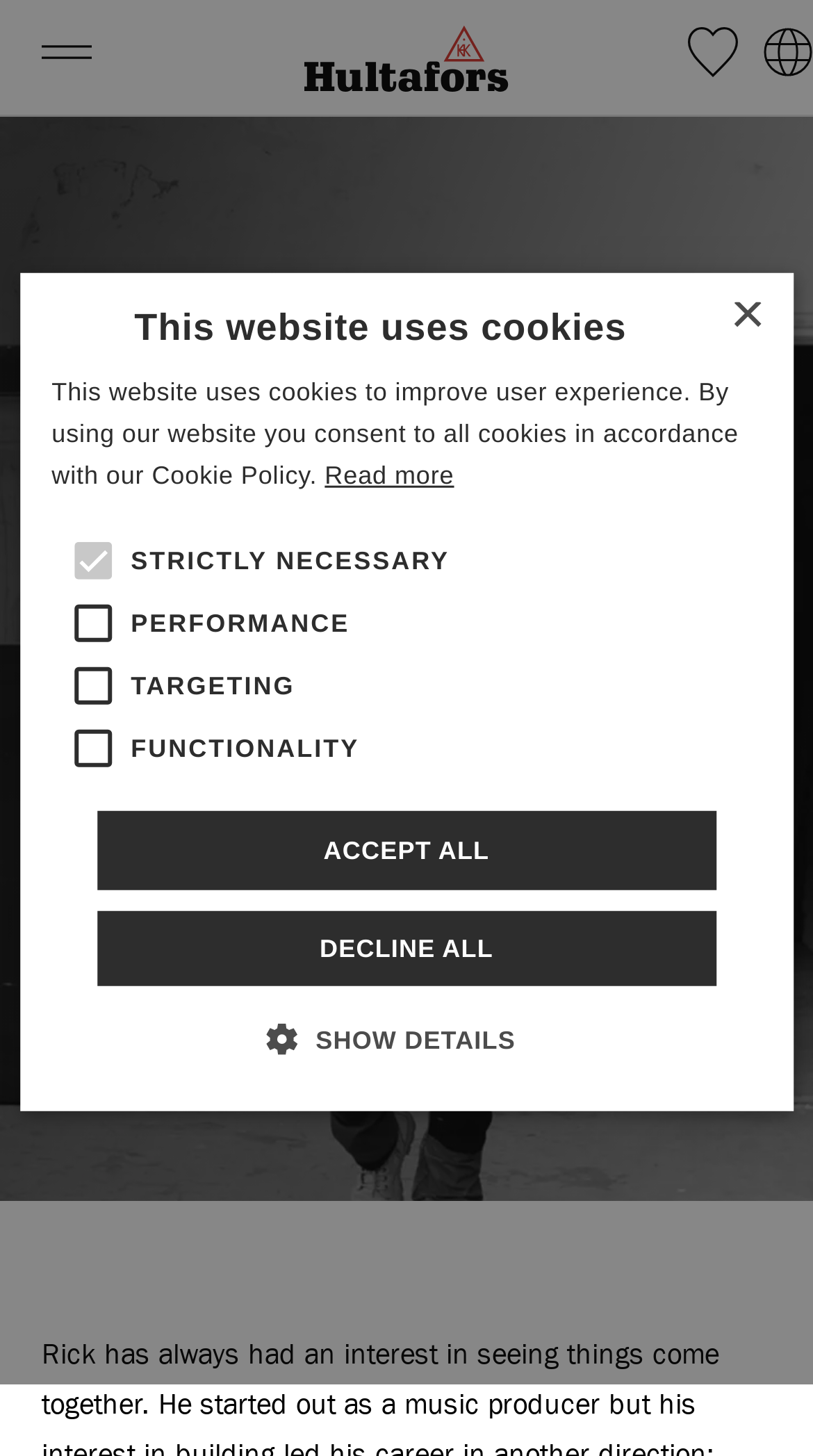Please determine the bounding box coordinates of the element to click in order to execute the following instruction: "Visit Hultafors Tools". The coordinates should be four float numbers between 0 and 1, specified as [left, top, right, bottom].

[0.374, 0.016, 0.626, 0.062]